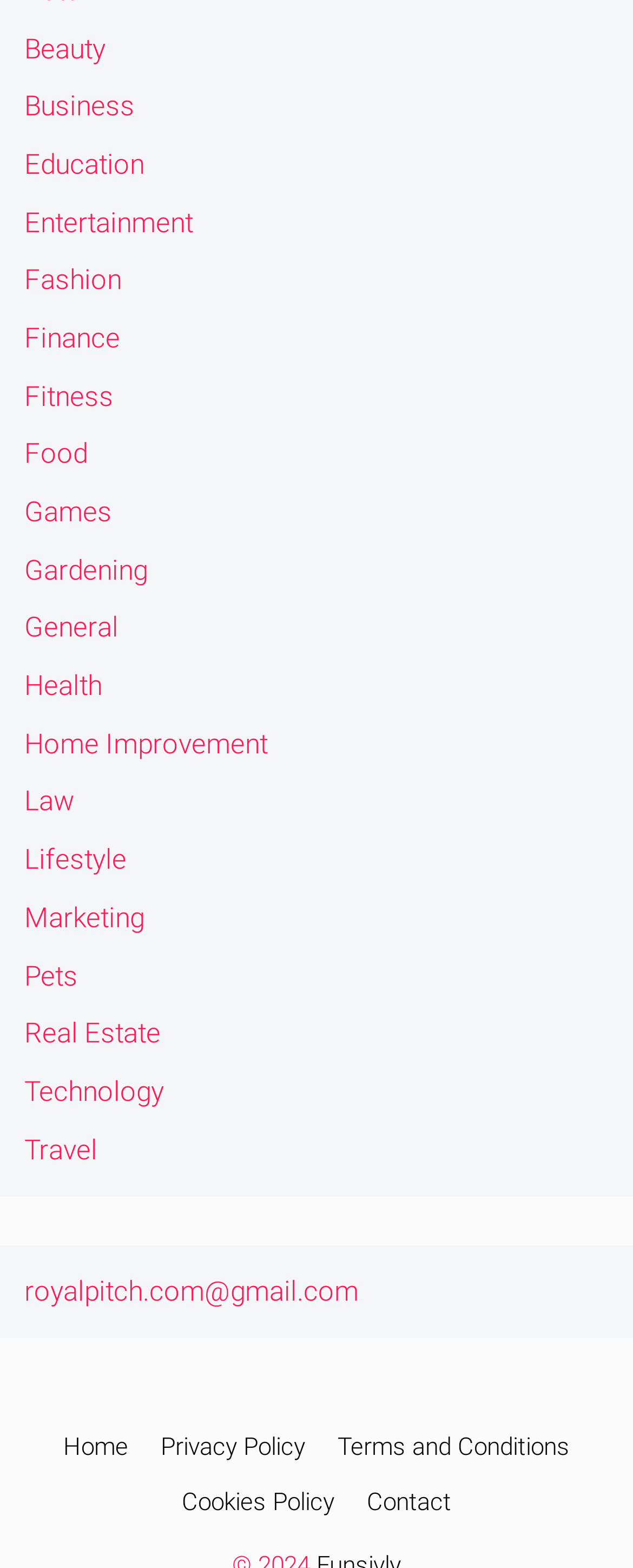Please answer the following query using a single word or phrase: 
What is the first category link?

Beauty